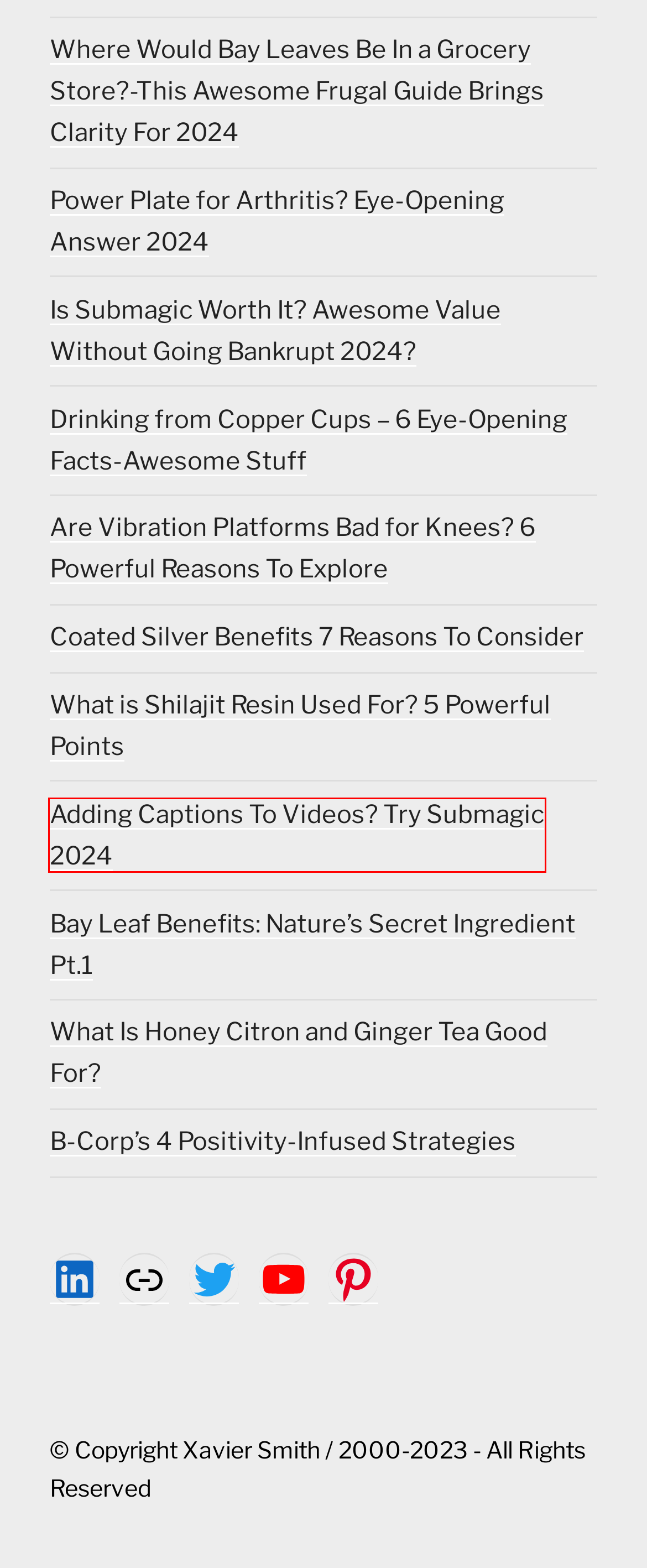You are provided with a screenshot of a webpage that includes a red rectangle bounding box. Please choose the most appropriate webpage description that matches the new webpage after clicking the element within the red bounding box. Here are the candidates:
A. Vibration Plates And Knee Health-Discover The Truth For 2024
B. Bay Leaf Benefits Pt. 1 Shocking Finds You Will Love
C. Power Plate For Arthritis? Promising Answers Revealed 2024
D. Honey Citron Ginger Tea - 3 Powerful Benefits
E. B-corp-Bliss World Change: B-Corp's 4 Positive Strategies
F. Captions To Videos? Try Submagic For 2024 To Dominate
G. Where Would Bay Leaves Be In A Grocery Store? This Awesome Frugal Guide Brings Clarity For 2024
H. What Is Shilajit Resin Use For? Shocking Benefits 2024

F